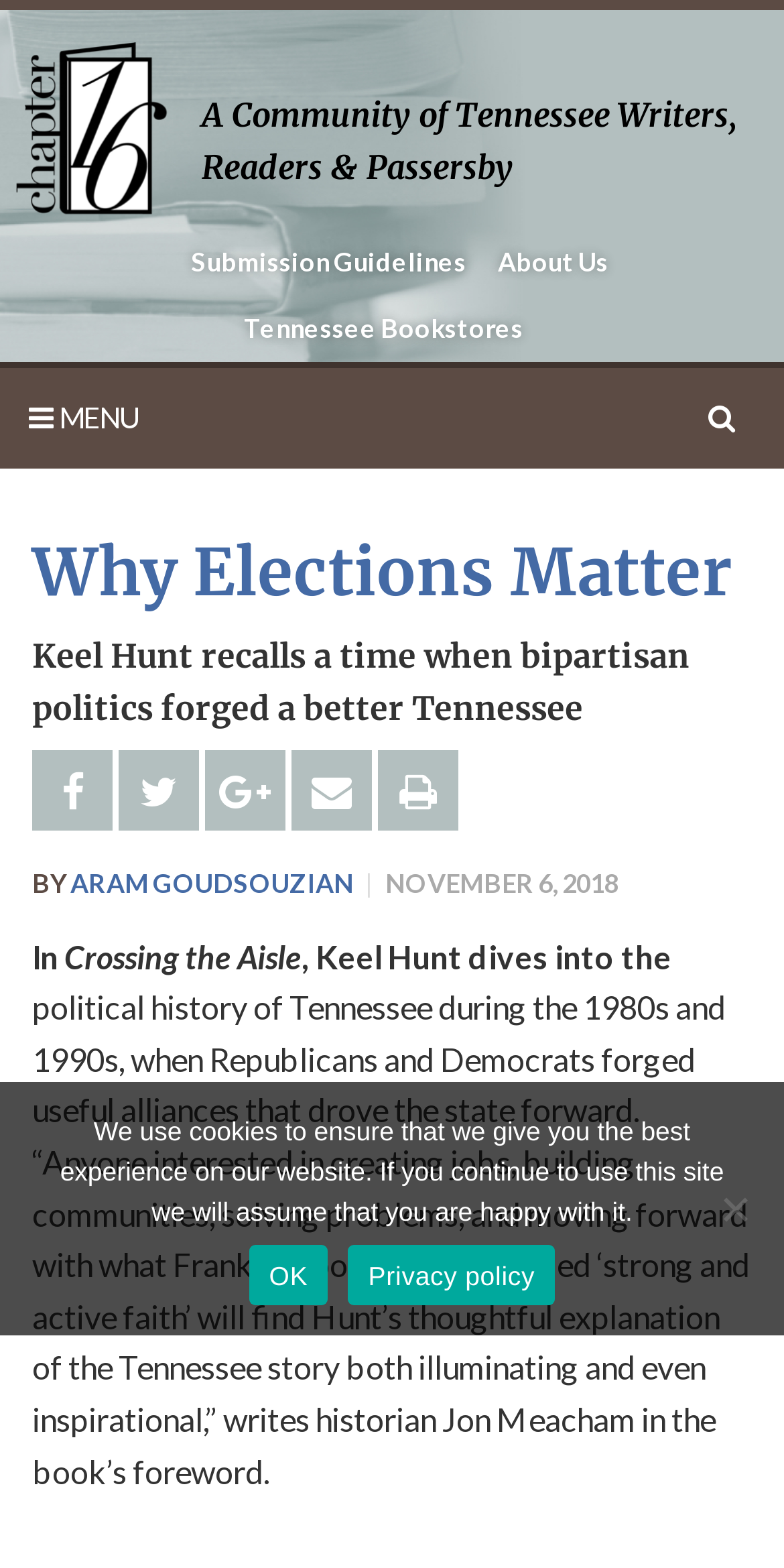Analyze the image and give a detailed response to the question:
Who wrote the foreword of the book?

The text mentions 'writes historian Jon Meacham in the book’s foreword' which indicates that Jon Meacham wrote the foreword of the book.